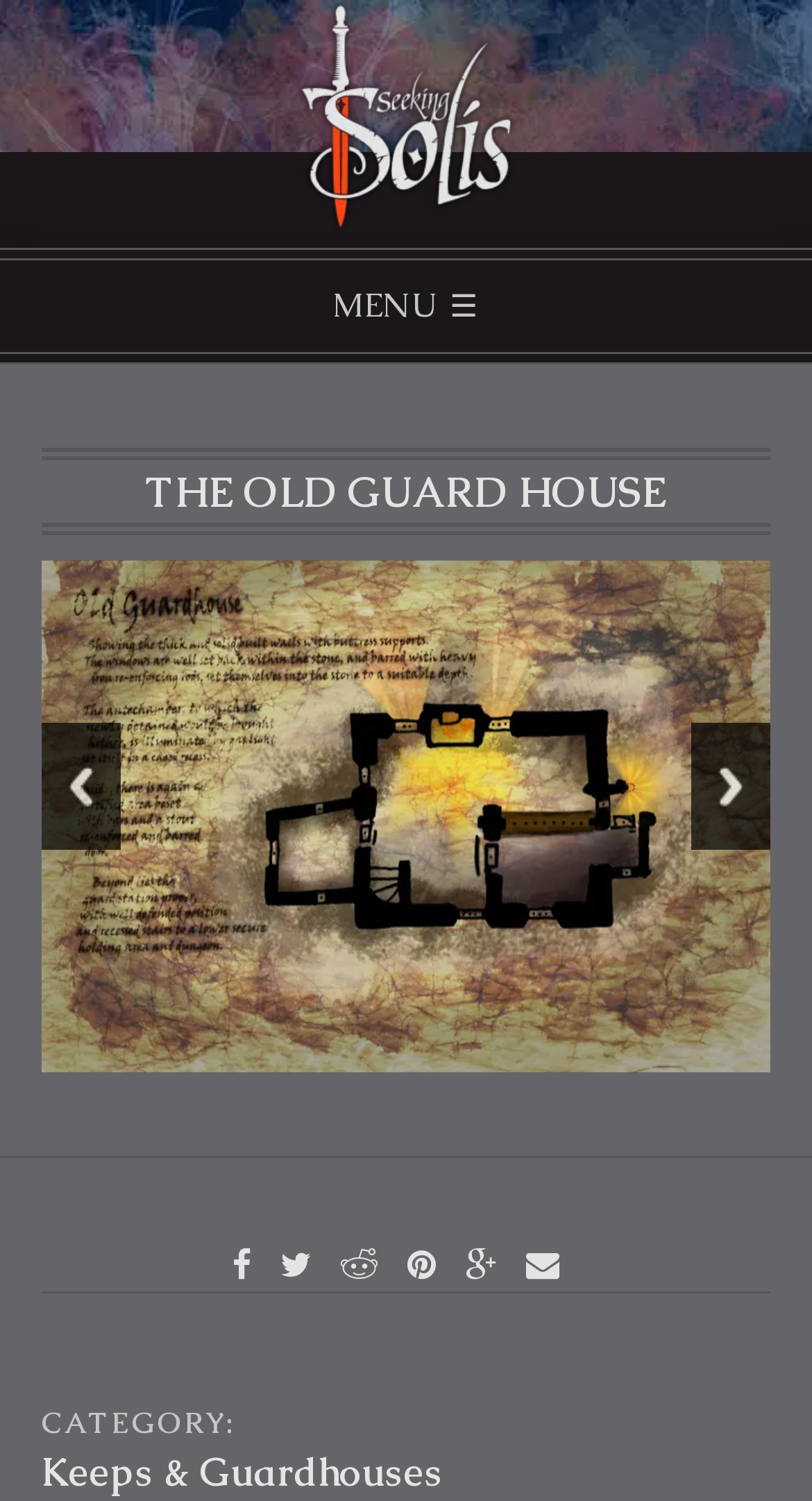Please analyze the image and give a detailed answer to the question:
What is the name of the current house?

I found the name of the current house by looking at the heading element with the text 'THE OLD GUARD HOUSE' which is located in the middle of the page.